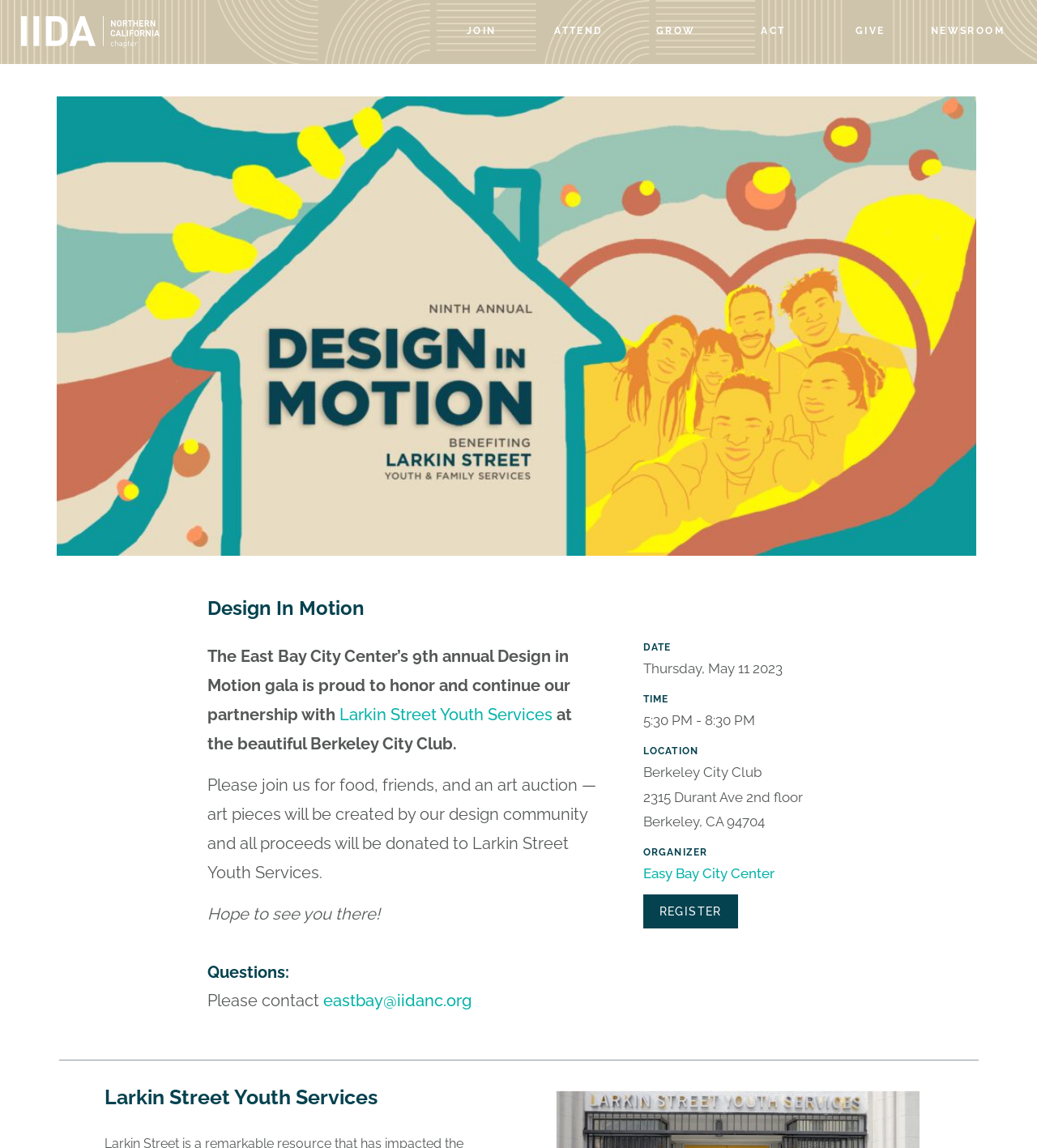Please identify the bounding box coordinates of the element's region that I should click in order to complete the following instruction: "Click the JOIN link". The bounding box coordinates consist of four float numbers between 0 and 1, i.e., [left, top, right, bottom].

[0.417, 0.016, 0.511, 0.04]